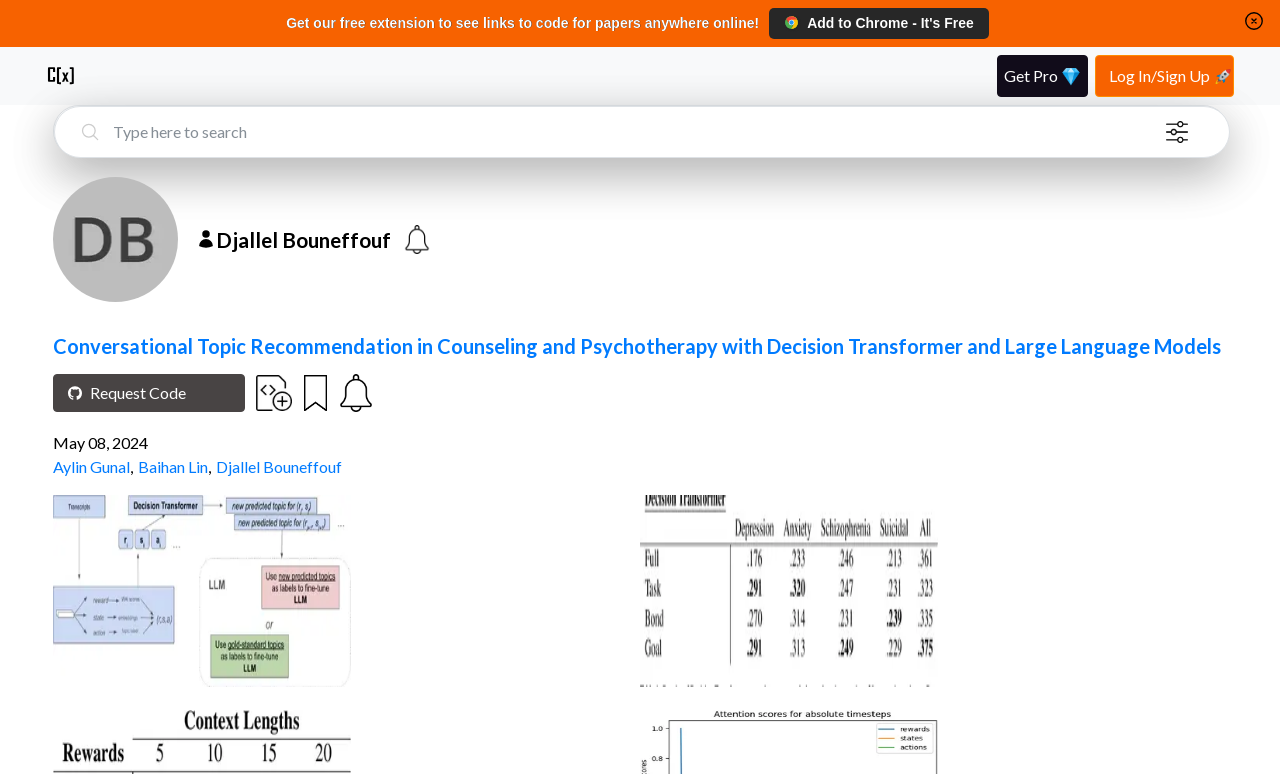Determine the bounding box coordinates of the UI element that matches the following description: "Series". The coordinates should be four float numbers between 0 and 1 in the format [left, top, right, bottom].

None